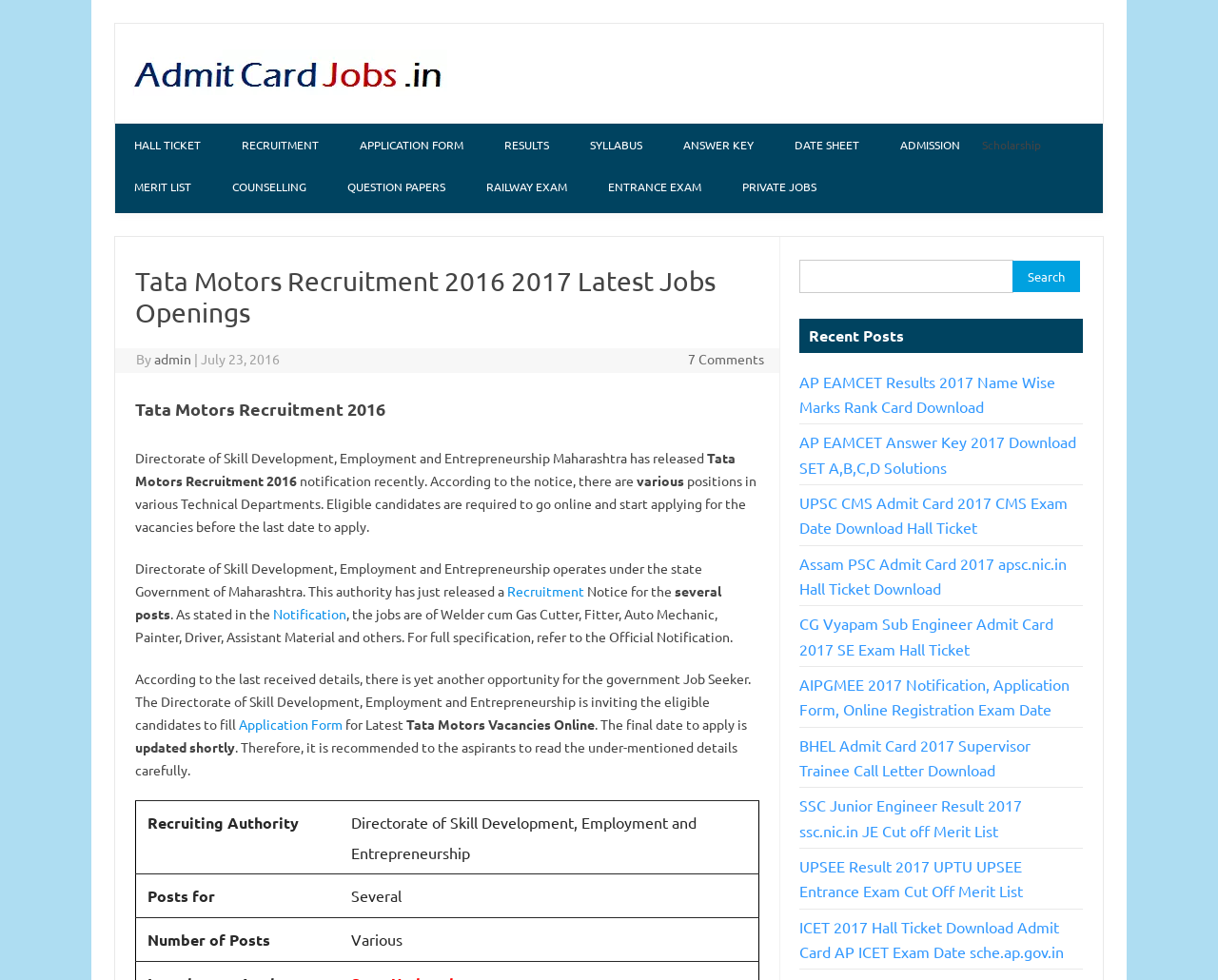What is the recruitment authority?
Please provide a comprehensive and detailed answer to the question.

This answer can be found in the table section of the webpage, where it is mentioned that the recruiting authority is Directorate of Skill Development, Employment and Entrepreneurship.